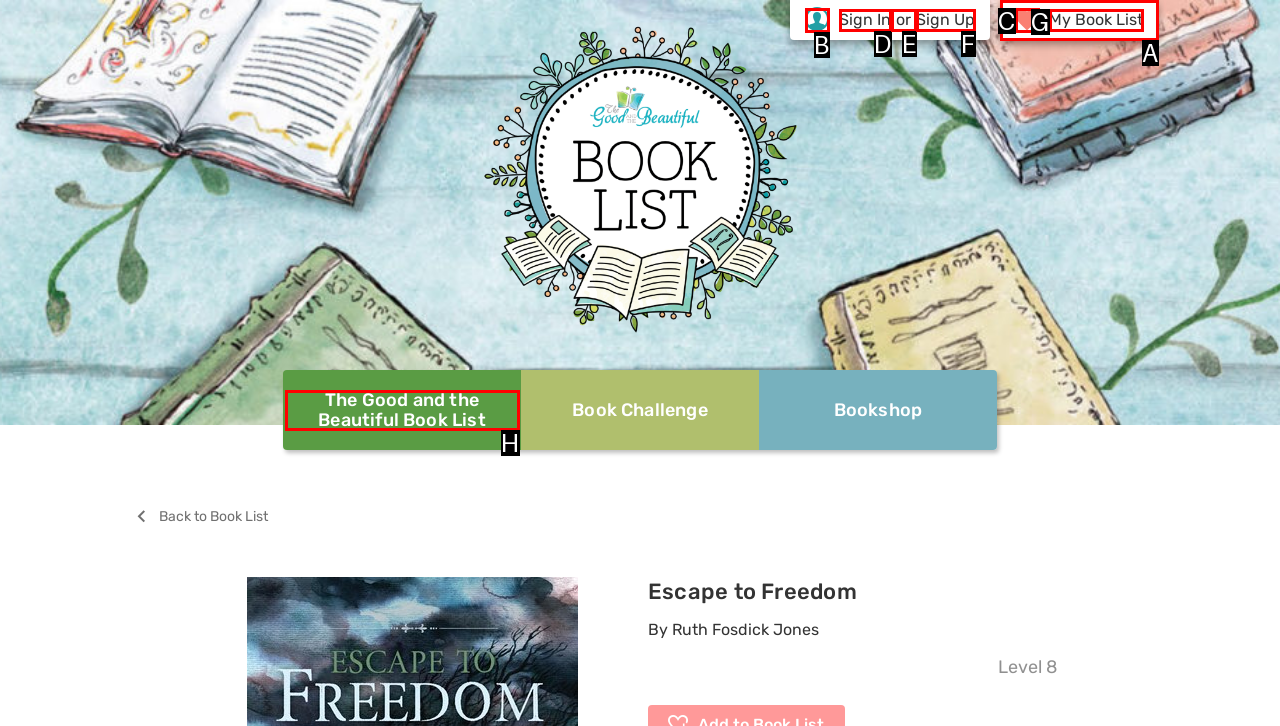Identify the HTML element that corresponds to the following description: Sign Up Provide the letter of the best matching option.

F